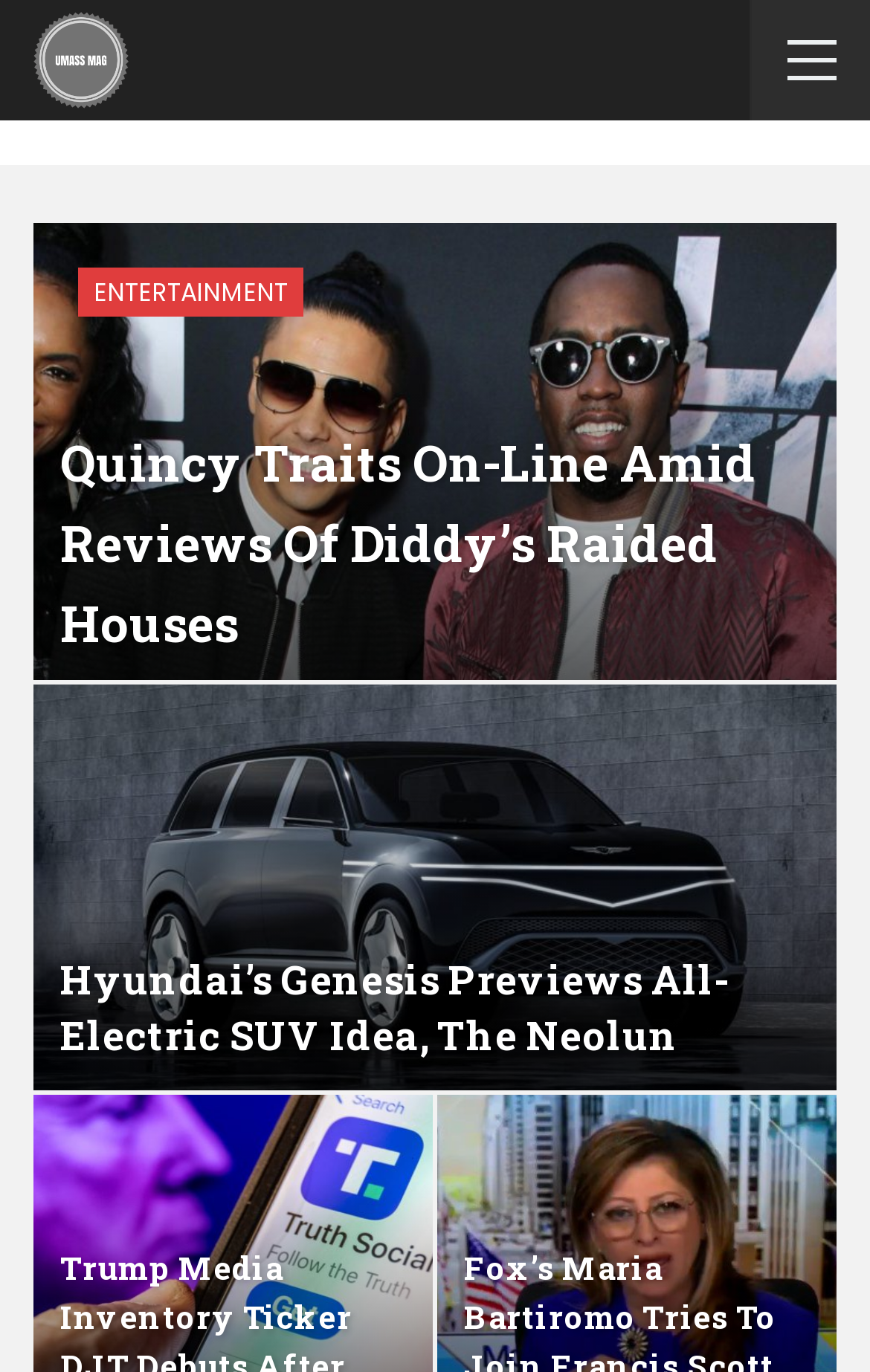Please provide a brief answer to the following inquiry using a single word or phrase:
How many articles are on this webpage?

2